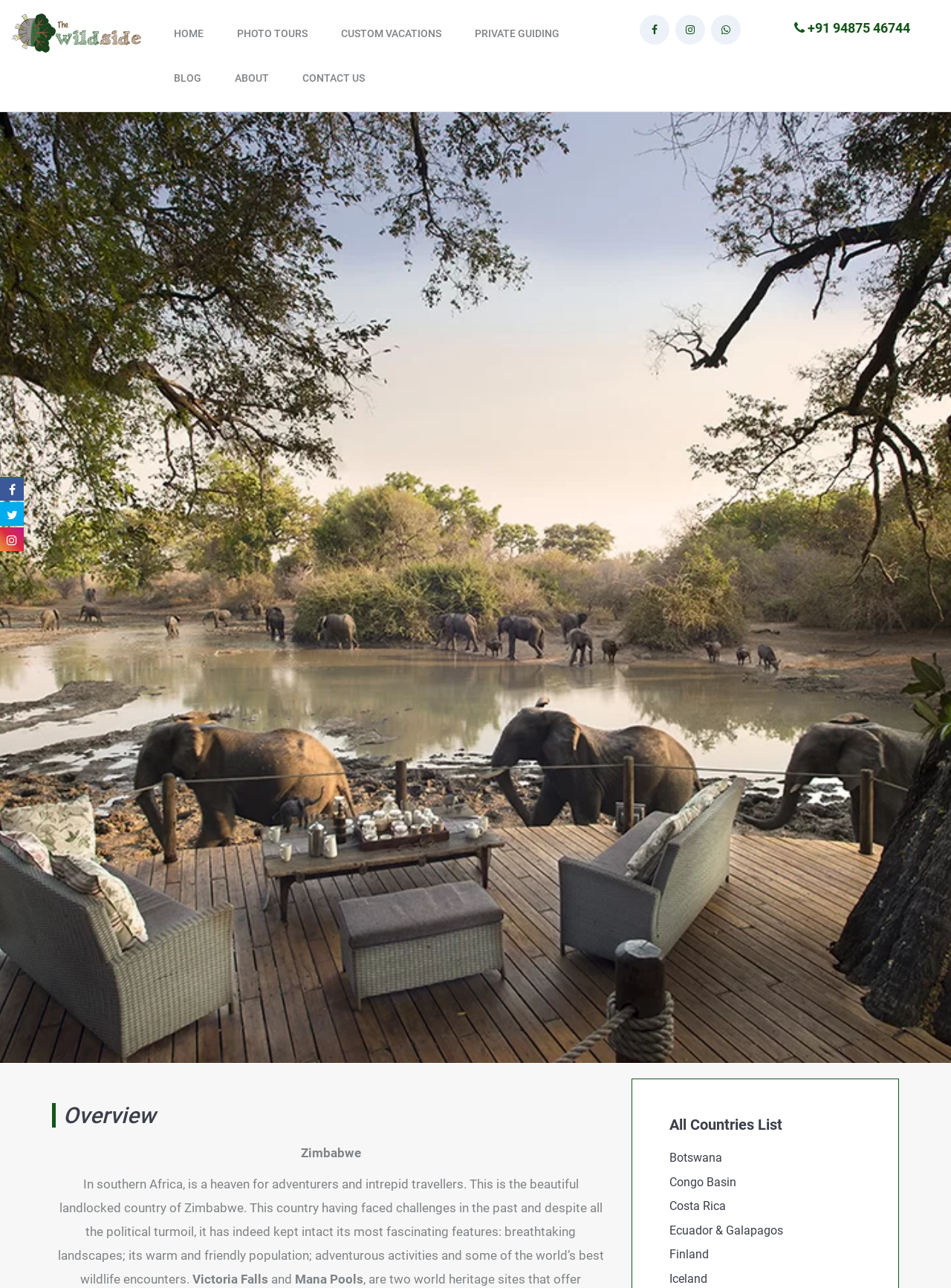Please mark the bounding box coordinates of the area that should be clicked to carry out the instruction: "Read about Zimbabwe".

[0.061, 0.913, 0.635, 0.999]